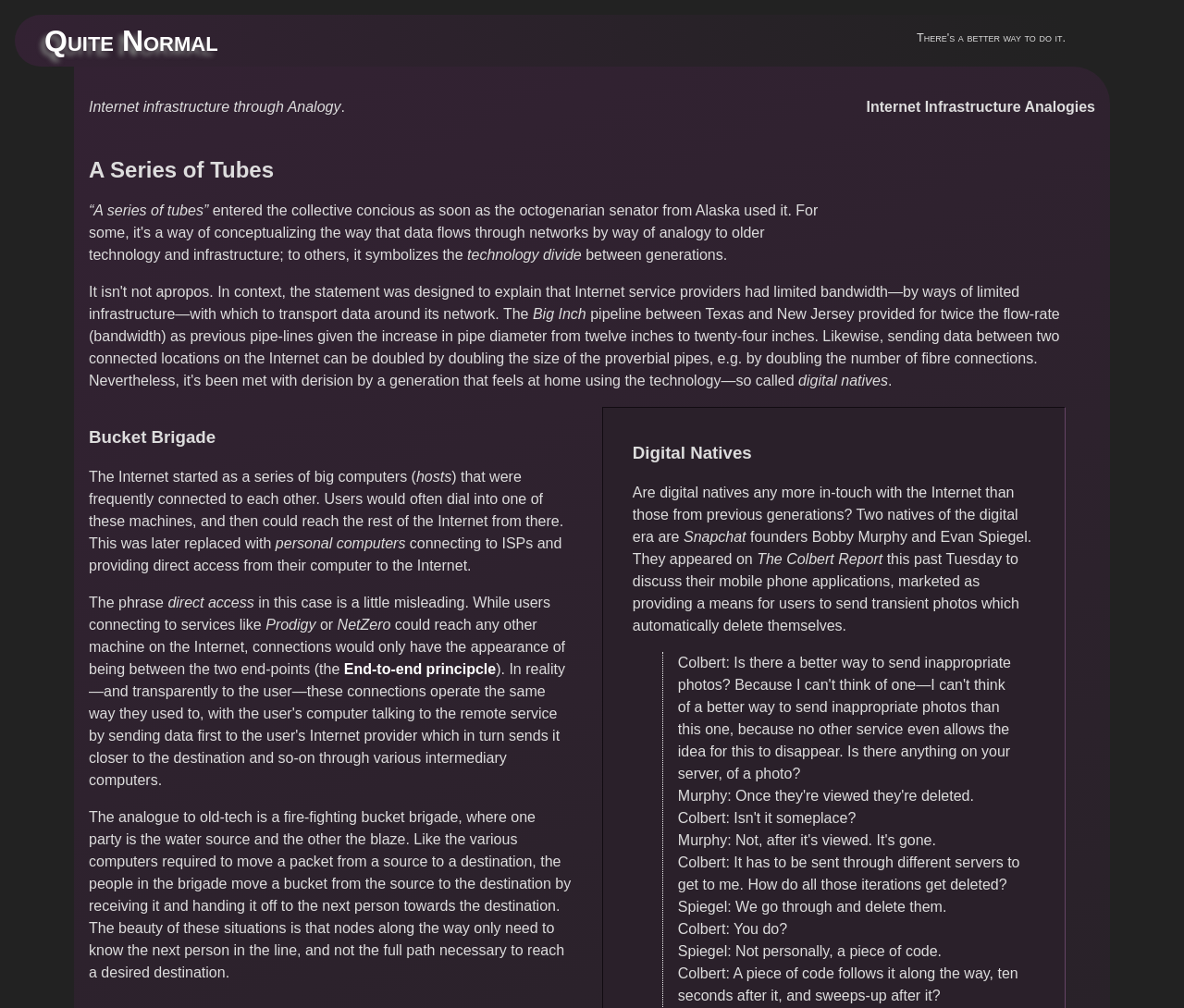What is the concept of 'end-to-end principle'?
Using the image as a reference, give a one-word or short phrase answer.

A principle in computer networking